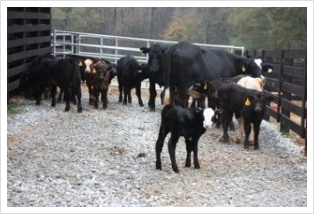Please provide a comprehensive answer to the question based on the screenshot: What is the color of the markings on the young calf?

The caption describes the young calf as having distinct black and white markings, which indicates the color of its markings.